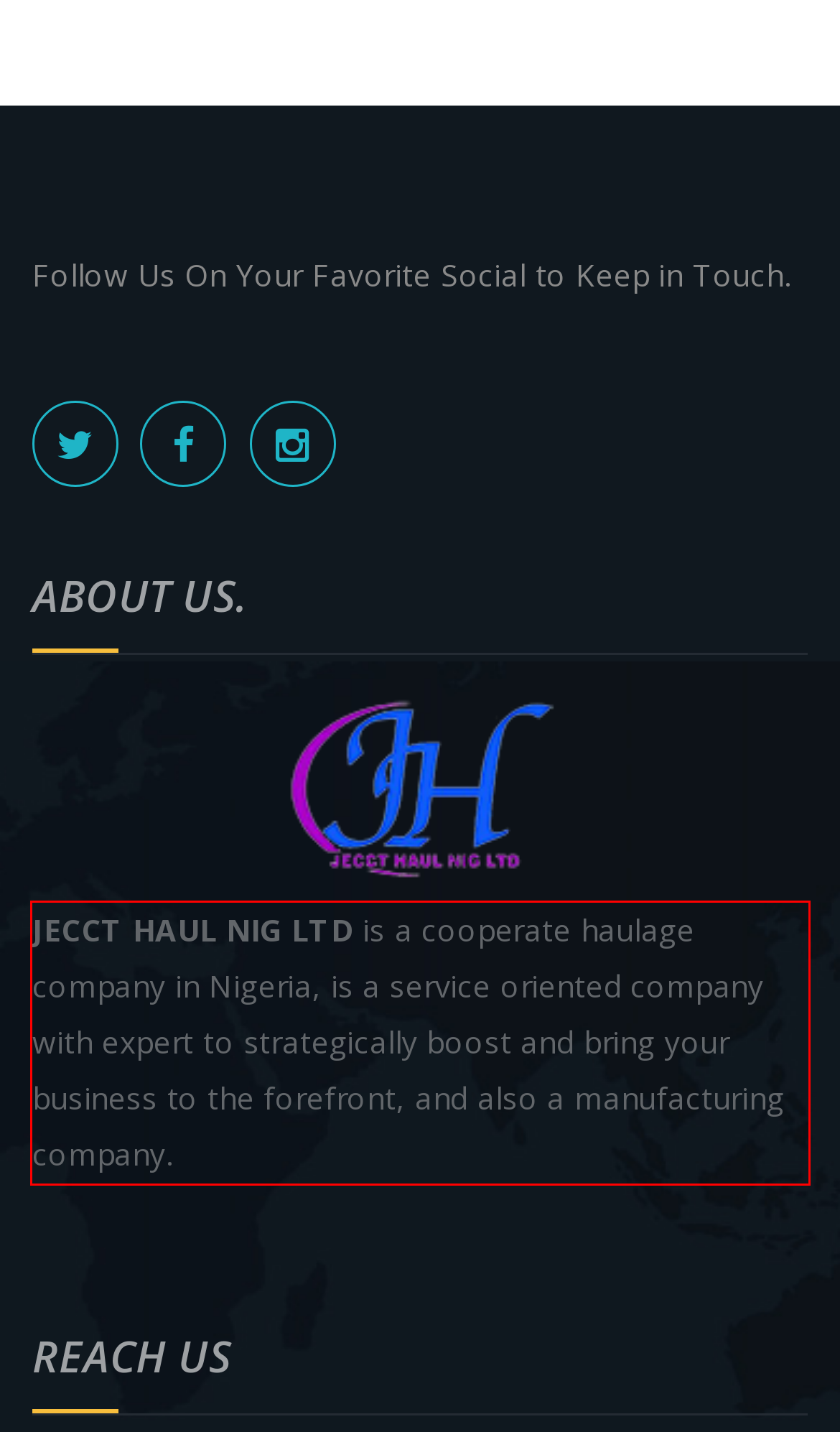There is a UI element on the webpage screenshot marked by a red bounding box. Extract and generate the text content from within this red box.

JECCT HAUL NIG LTD is a cooperate haulage company in Nigeria, is a service oriented company with expert to strategically boost and bring your business to the forefront, and also a manufacturing company.